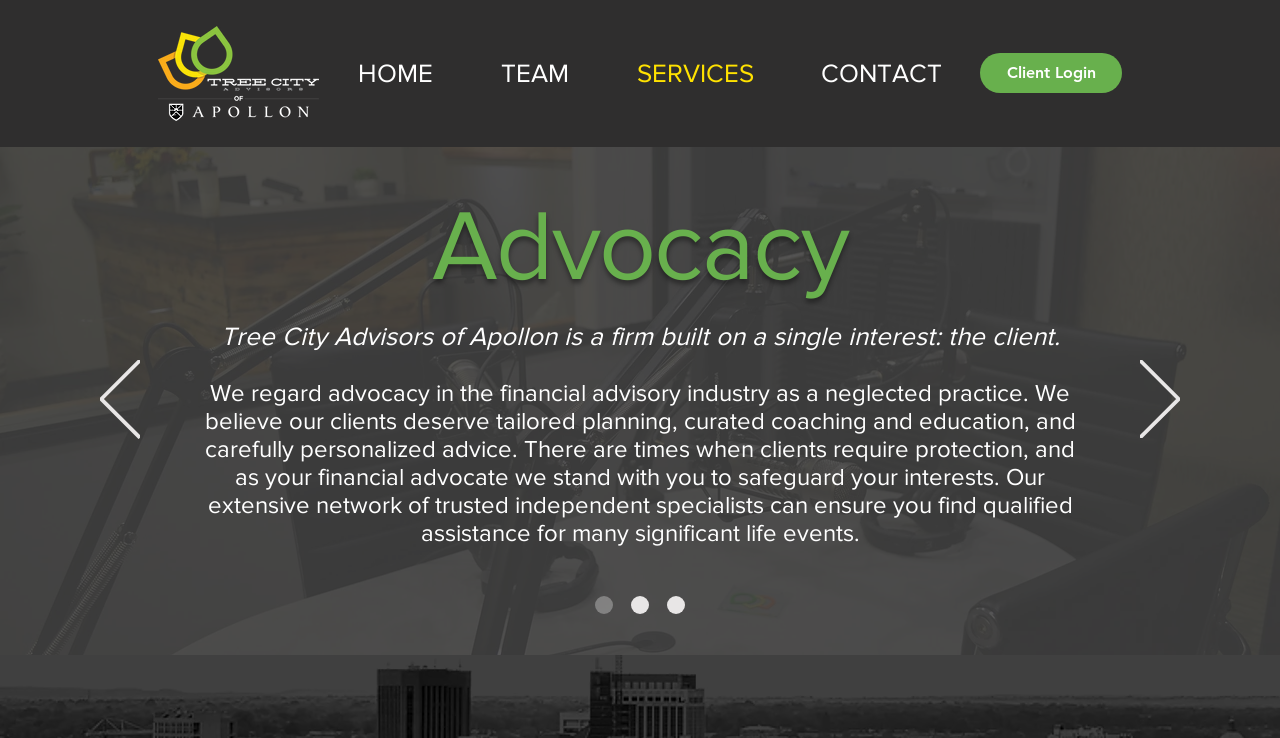Refer to the screenshot and give an in-depth answer to this question: What is the theme of the slideshow?

The theme of the slideshow can be inferred from the static text elements within the slideshow region, which mention 'Advocacy', 'Planning', and 'Asset Management', indicating that the slideshow is related to financial advisory services.